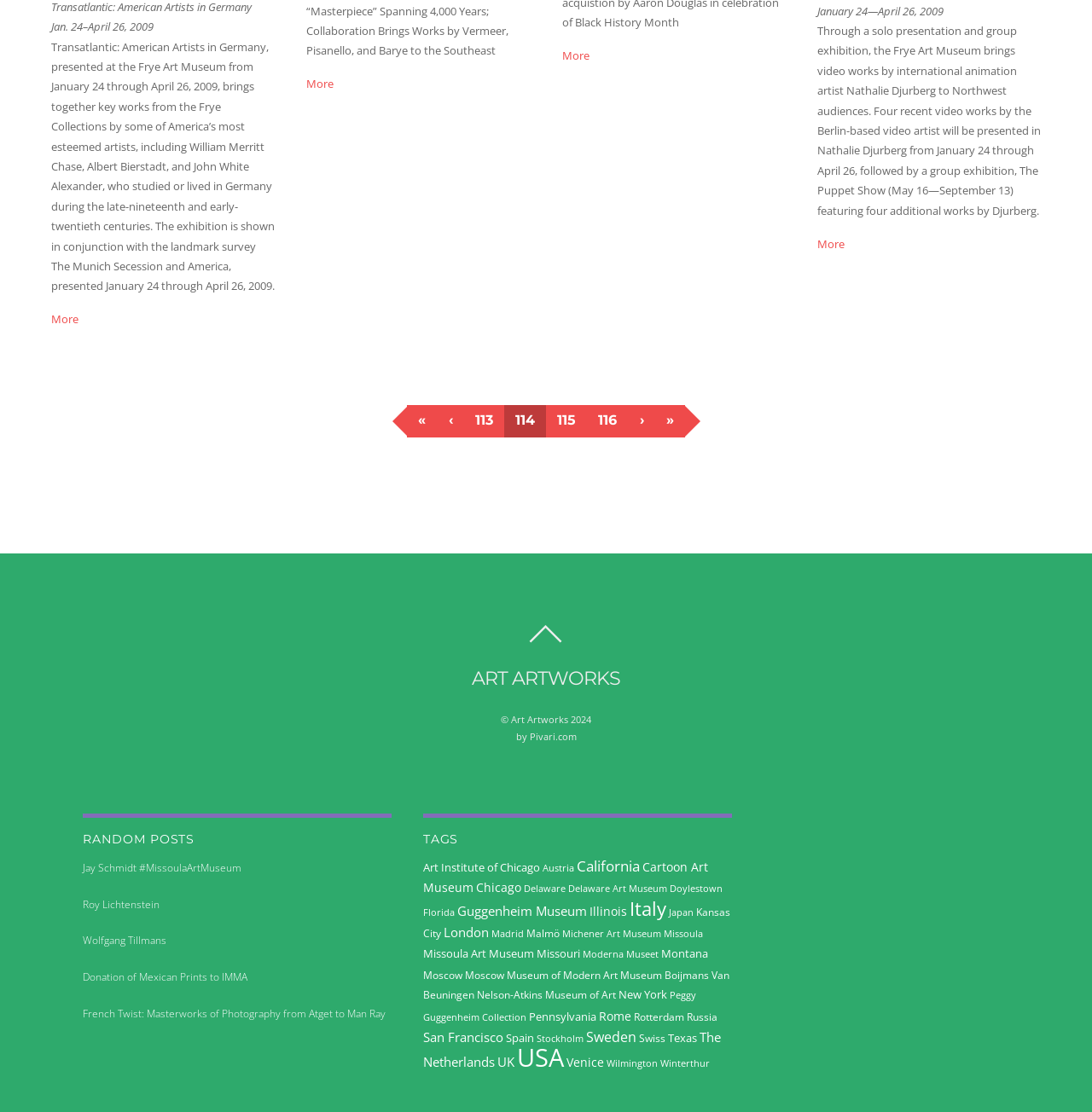Can you provide the bounding box coordinates for the element that should be clicked to implement the instruction: "Explore the artworks related to California"?

[0.528, 0.769, 0.586, 0.787]